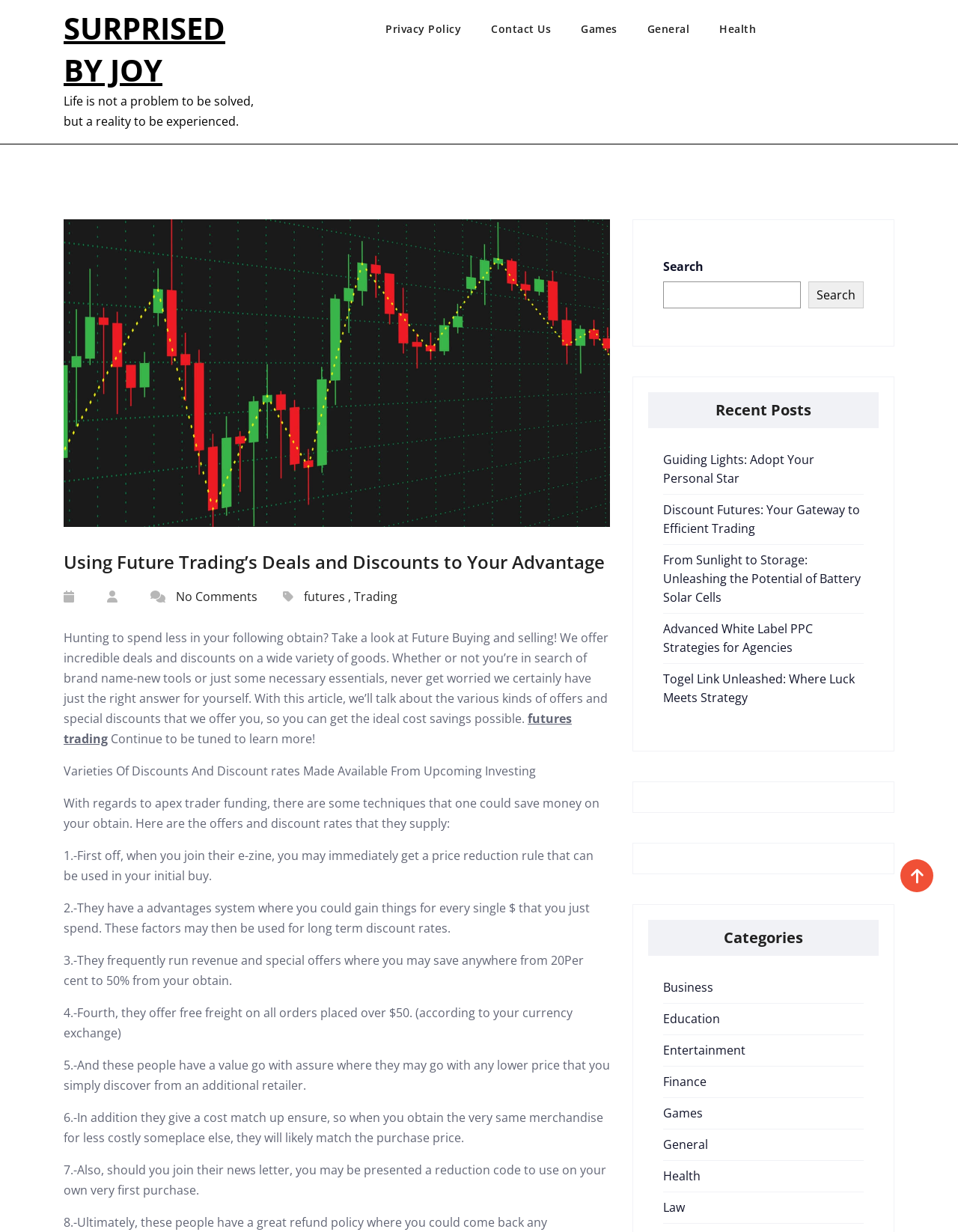Answer the question with a single word or phrase: 
What is the website about?

Future Trading